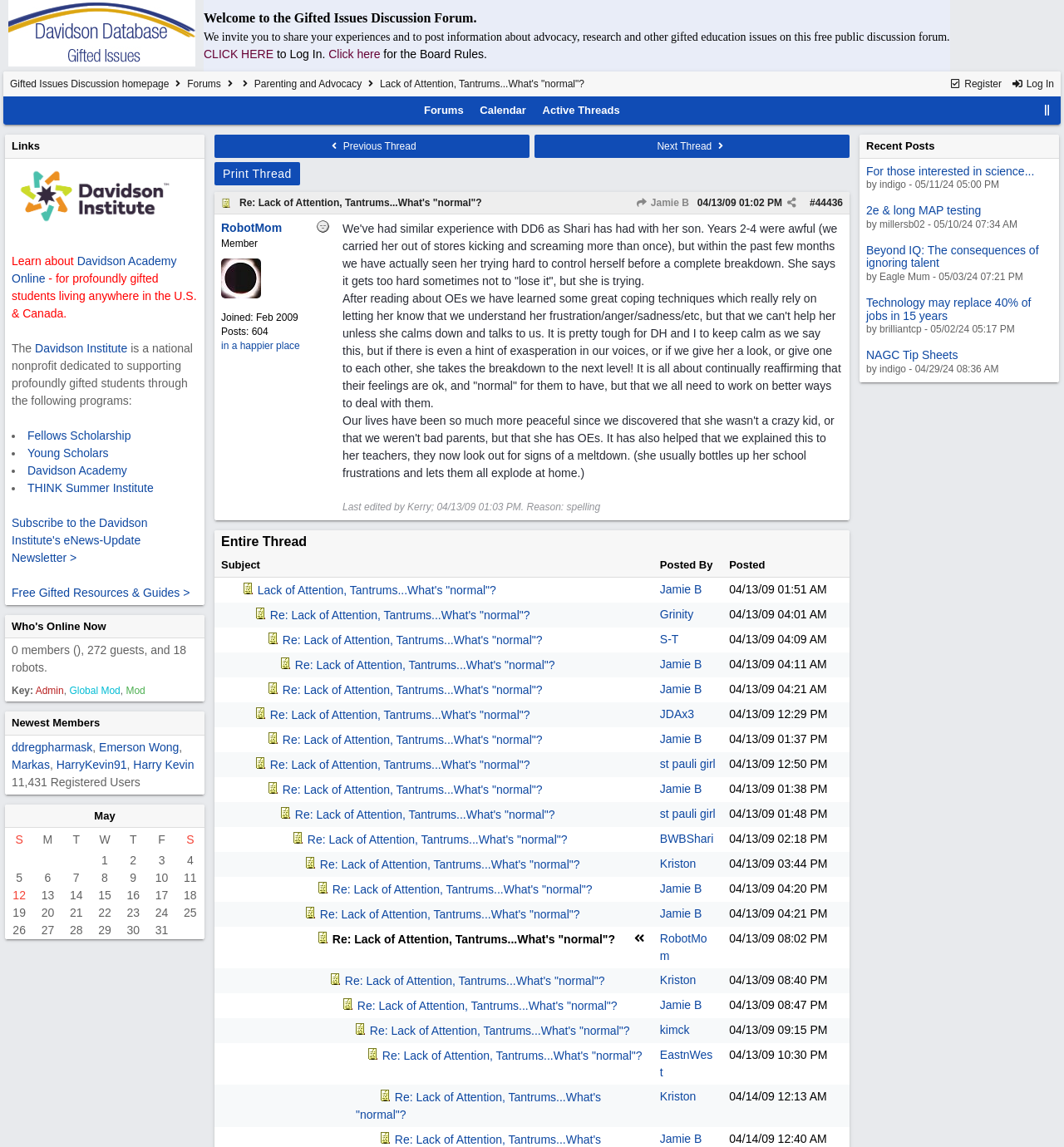Please find the bounding box coordinates of the element that needs to be clicked to perform the following instruction: "Learn about Davidson Academy Online". The bounding box coordinates should be four float numbers between 0 and 1, represented as [left, top, right, bottom].

[0.011, 0.222, 0.166, 0.248]